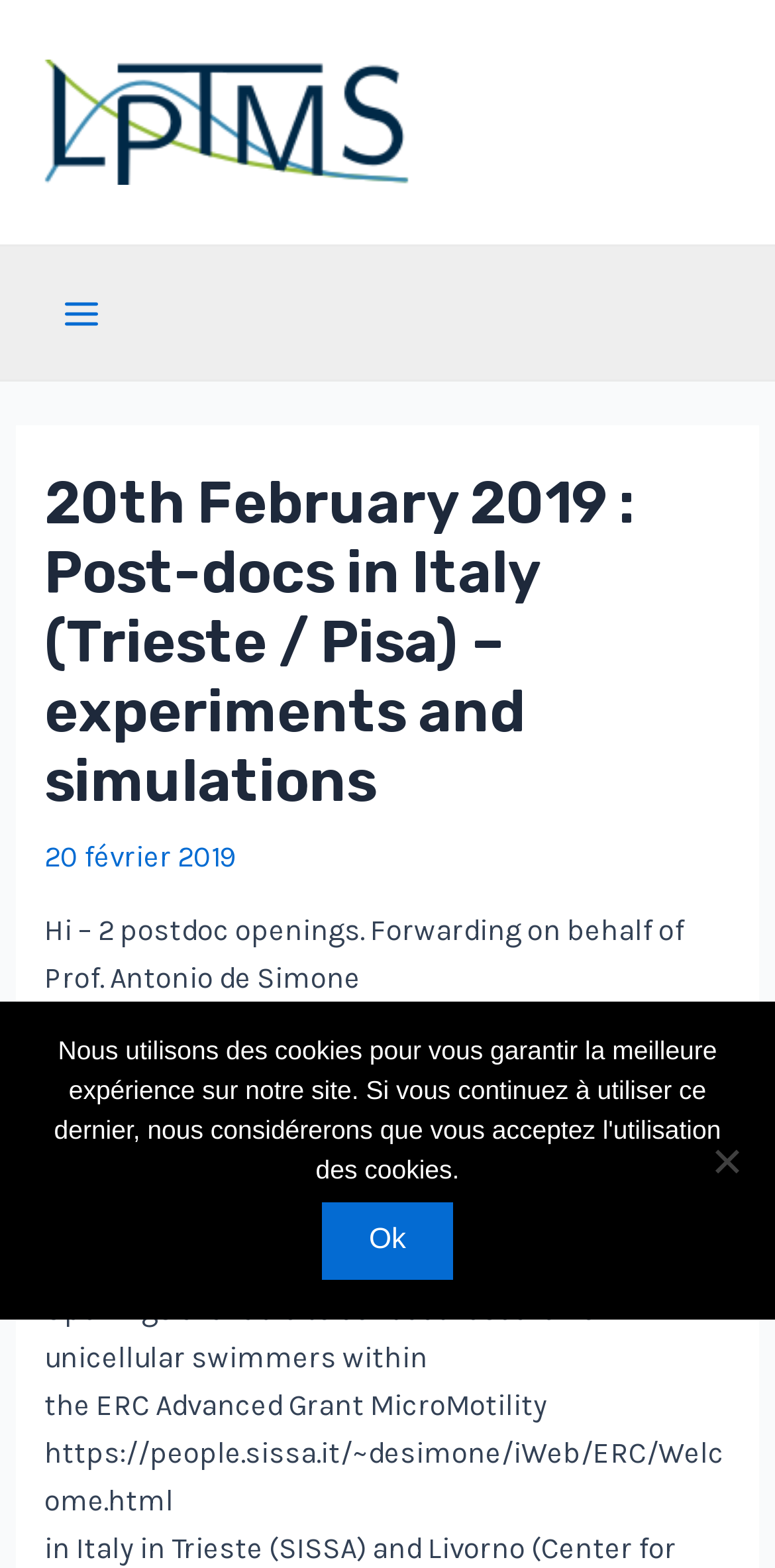Describe the webpage in detail, including text, images, and layout.

The webpage appears to be a blog post or an announcement page. At the top left, there is a link to "Laboratoire de Physique Théorique et Modèles Statistiques" accompanied by an image with the same name. Below this, there is a button labeled "Main Menu" with an image icon.

The main content of the page is a header section that spans almost the entire width of the page. It contains a heading that reads "20th February 2019 : Post-docs in Italy (Trieste / Pisa) – experiments and simulations". Below this heading, there are several lines of text that describe the postdoctoral openings. The text starts with "Hi – 2 postdoc openings. Forwarding on behalf of Prof. Antonio de Simone of SISSA, Italy." and provides a contact link. It then describes the research opportunity, mentioning unicellular swimmers and the ERC Advanced Grant MicroMotility.

At the bottom of the page, there is a dialog box labeled "Cookie Notice" that takes up the full width of the page. It contains two buttons, "Ok" and "Non", which are positioned at the bottom right and bottom left of the dialog box, respectively.

There are a total of 2 images, 2 links, 1 button, and 7 static text elements on the page. The layout is simple, with a clear hierarchy of elements and sufficient whitespace to make the content easy to read.